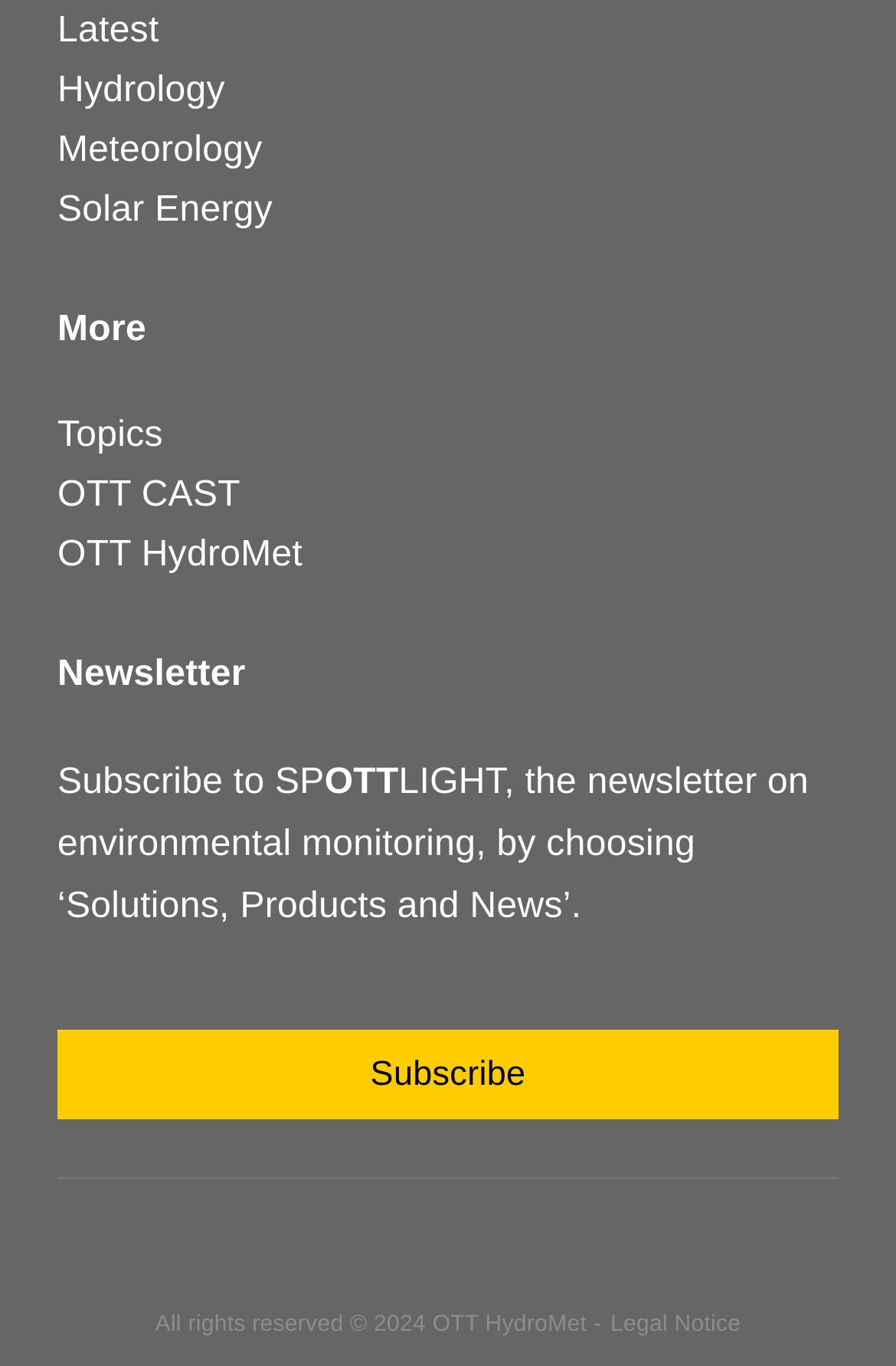Please locate the bounding box coordinates of the element that should be clicked to achieve the given instruction: "Learn about OTT CAST".

[0.064, 0.342, 0.936, 0.386]